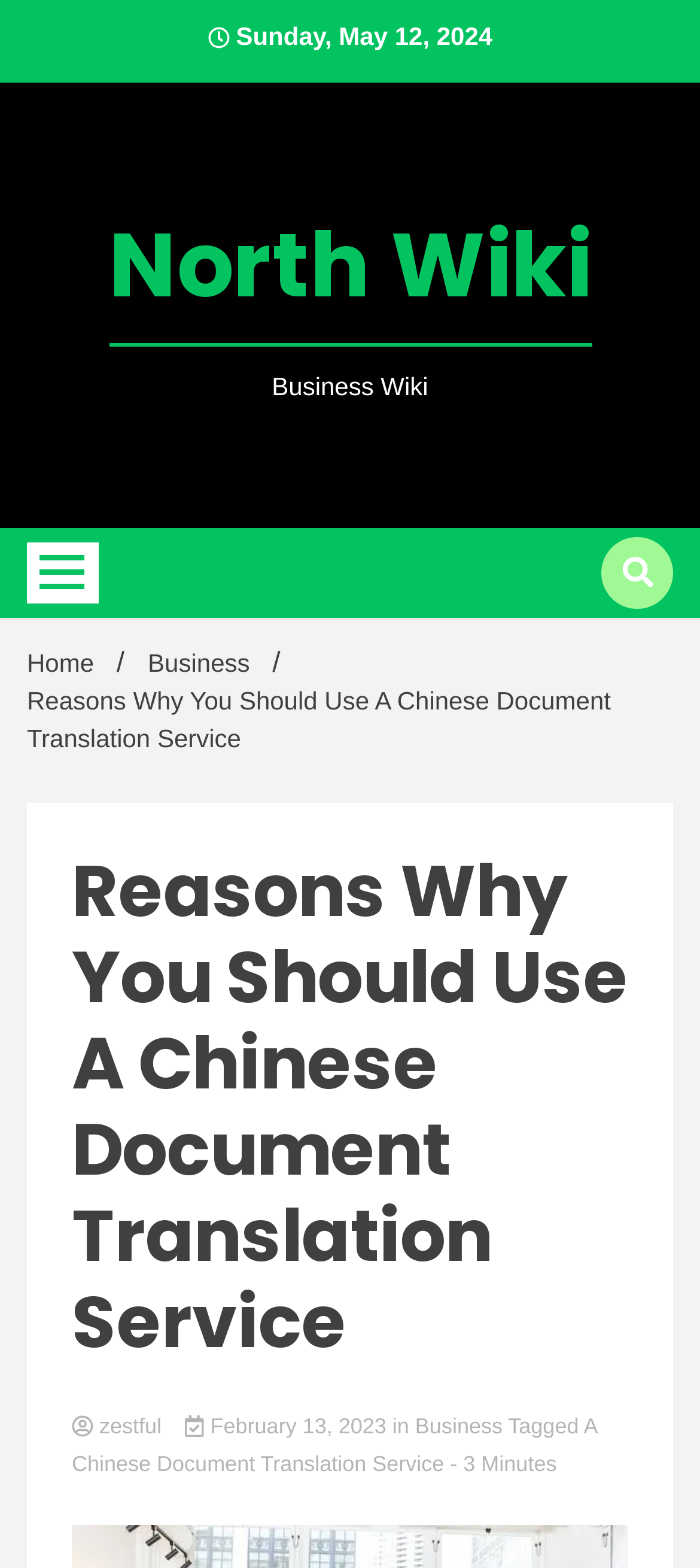Write a detailed summary of the webpage.

The webpage is about the reasons why one should use a Chinese document translation service. At the top-left corner, there is a date "Sunday, May 12, 2024" displayed. Next to it, there is a heading "North Wiki" with a link to the North Wiki page. Below the date, there is a text "Business Wiki" and two buttons, one on the left and one on the right, with no descriptive text.

The main content of the webpage is a header section with the title "Reasons Why You Should Use A Chinese Document Translation Service". This title is also a link. Below the title, there are several links, including "zestful", "February 13, 2023", "Business", and "A Chinese Document Translation Service". There are also some static texts, including "in" and "Tagged". 

On the top-right corner, there is a navigation section with breadcrumbs, showing the path "Home / Business / Reasons Why You Should Use A Chinese Document Translation Service". At the bottom of the main content, there is a section showing the estimated reading time of the article, which is 3 minutes.